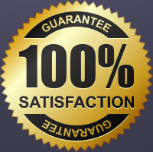Offer a thorough description of the image.

The image displays a circular badge emblem, prominently featuring the phrase "100% SATISFACTION GUARANTEE" in bold black text. This striking design is set against a radiant golden background, encapsulated by a scalloped edge that gives it a polished, official appearance. The badge symbolizes a commitment to customer satisfaction, emphasizing the reliability and quality assurance offered by the locksmith service. This assurance is particularly appealing to clients seeking prompt and effective solutions for their security needs, reinforcing the brand's dedication to delivering excellent service.